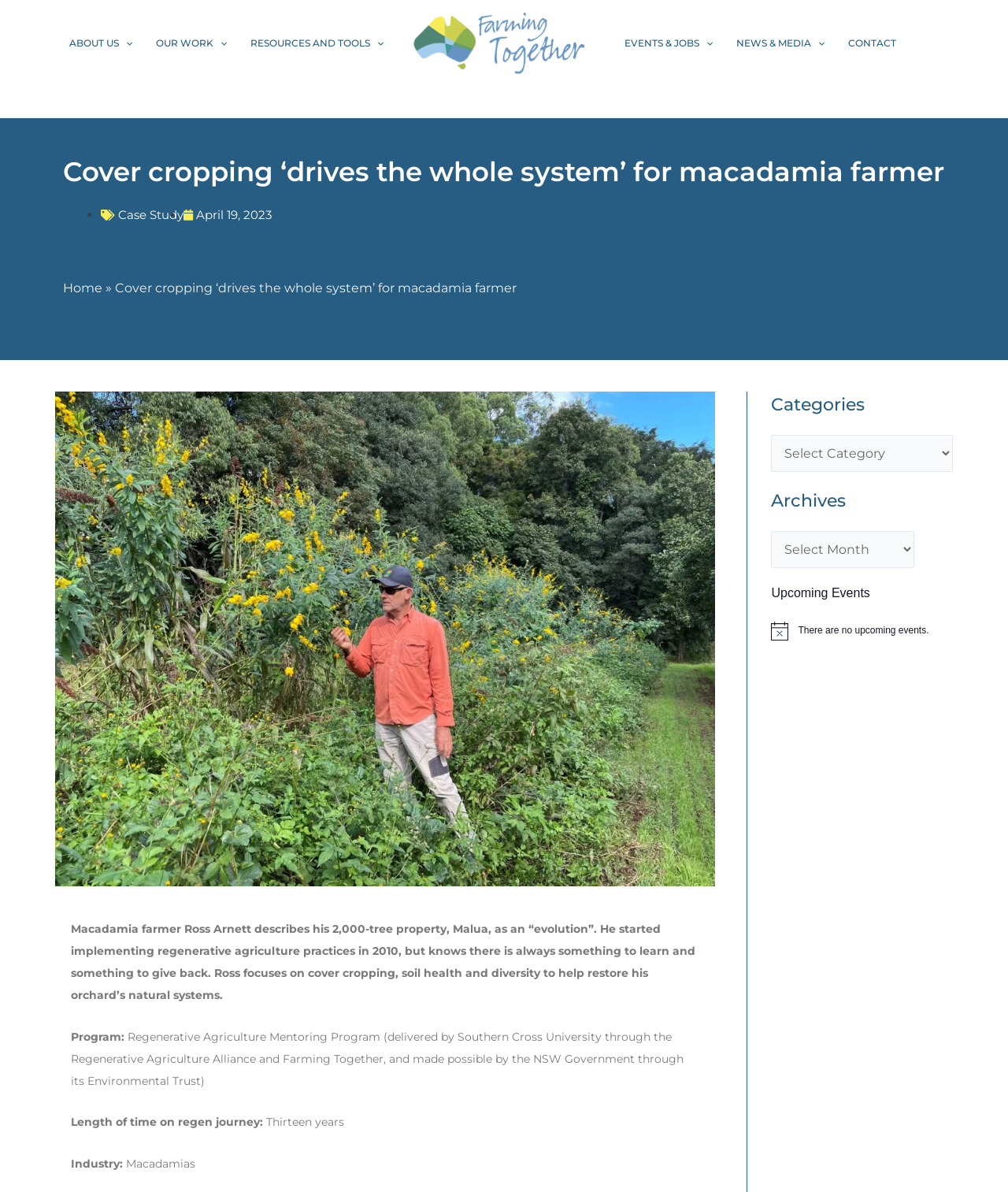Are there any upcoming events?
Deliver a detailed and extensive answer to the question.

The text mentions 'There are no upcoming events.' under the 'Upcoming Events' heading, indicating that there are no upcoming events.